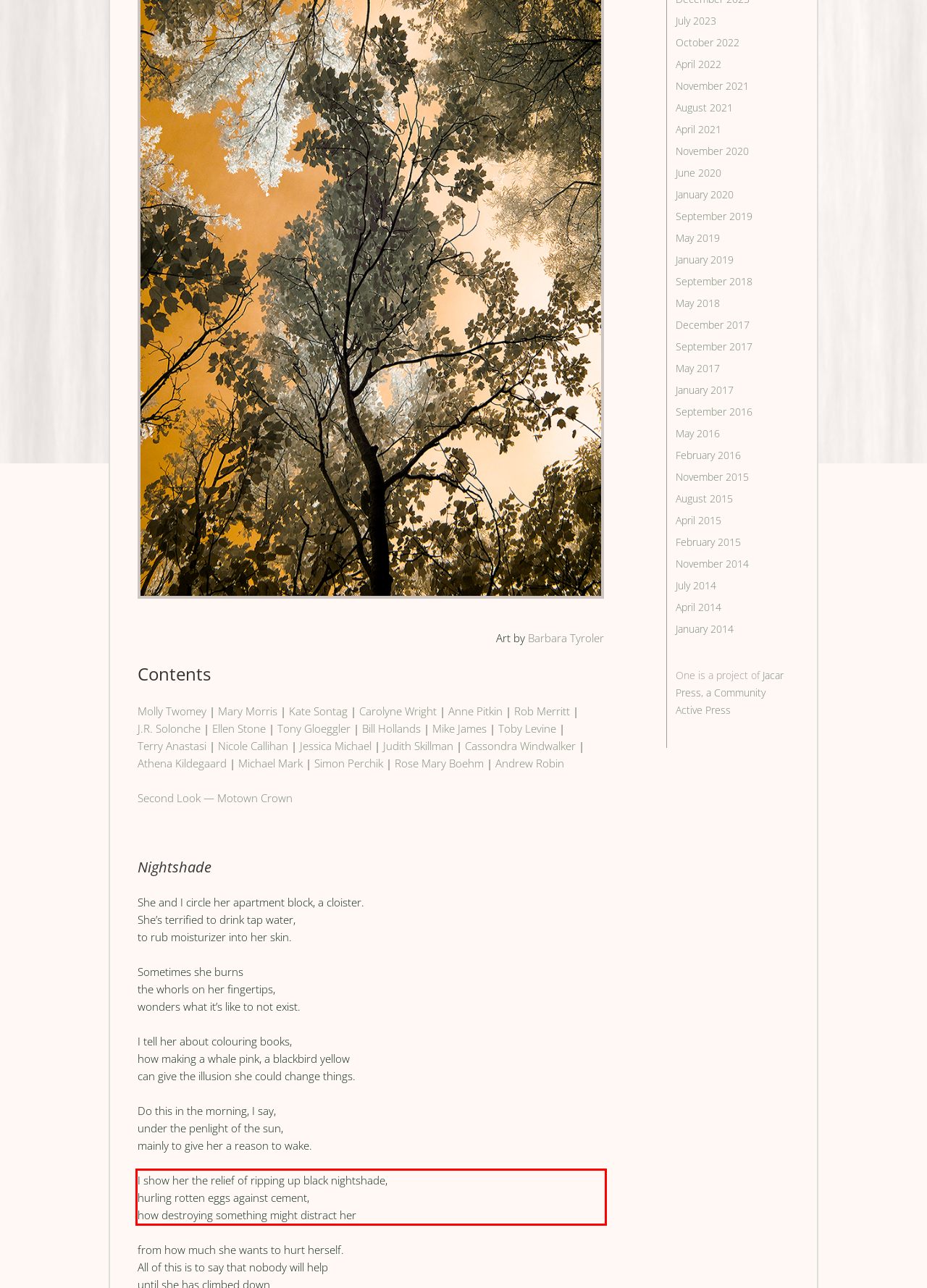Within the screenshot of the webpage, locate the red bounding box and use OCR to identify and provide the text content inside it.

I show her the relief of ripping up black nightshade, hurling rotten eggs against cement, how destroying something might distract her